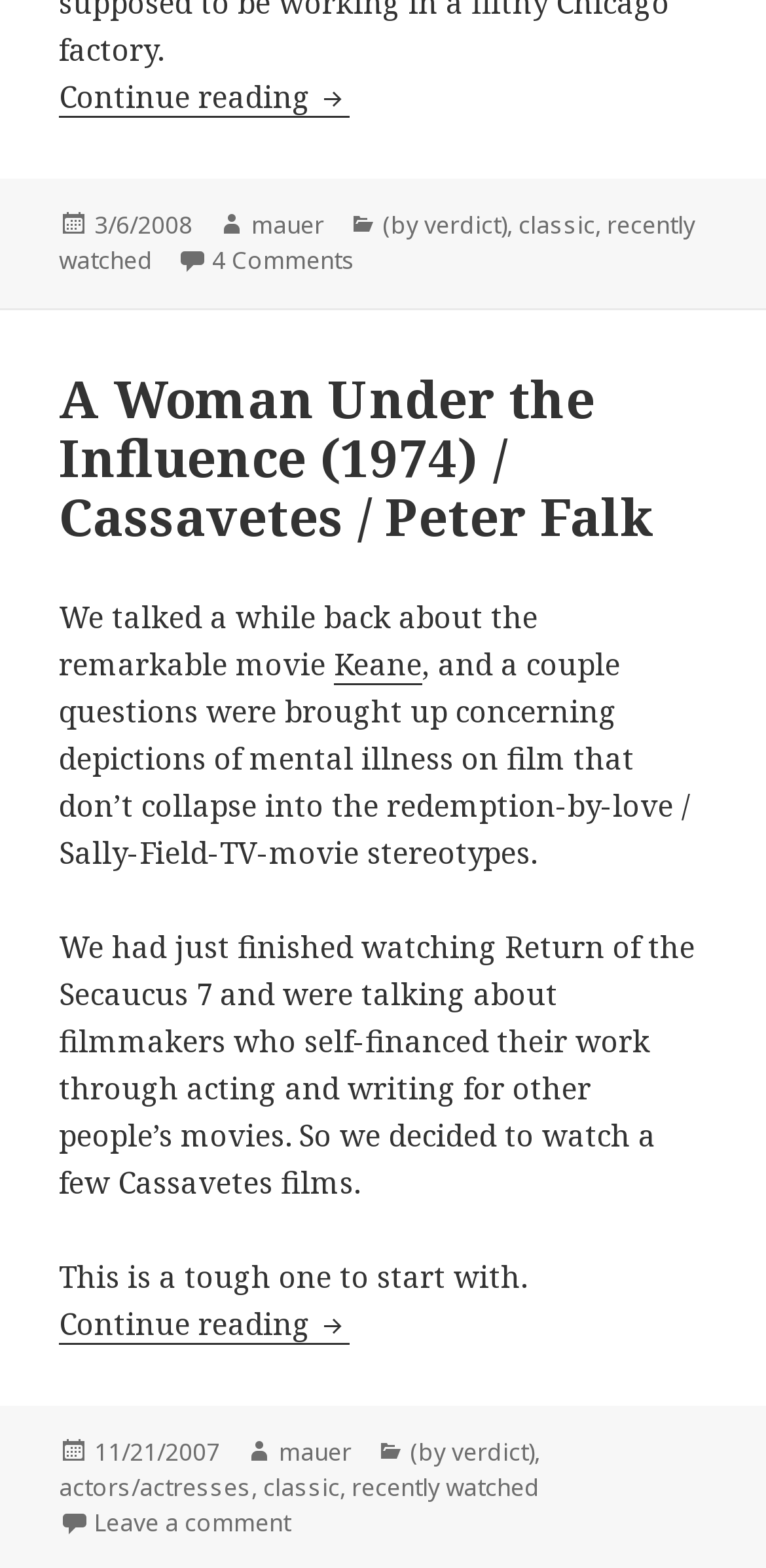When was the second movie review posted?
Please use the image to deliver a detailed and complete answer.

The second movie review was posted on '11/21/2007' which is mentioned in the footer section of the blog post, below the 'Posted on' label.